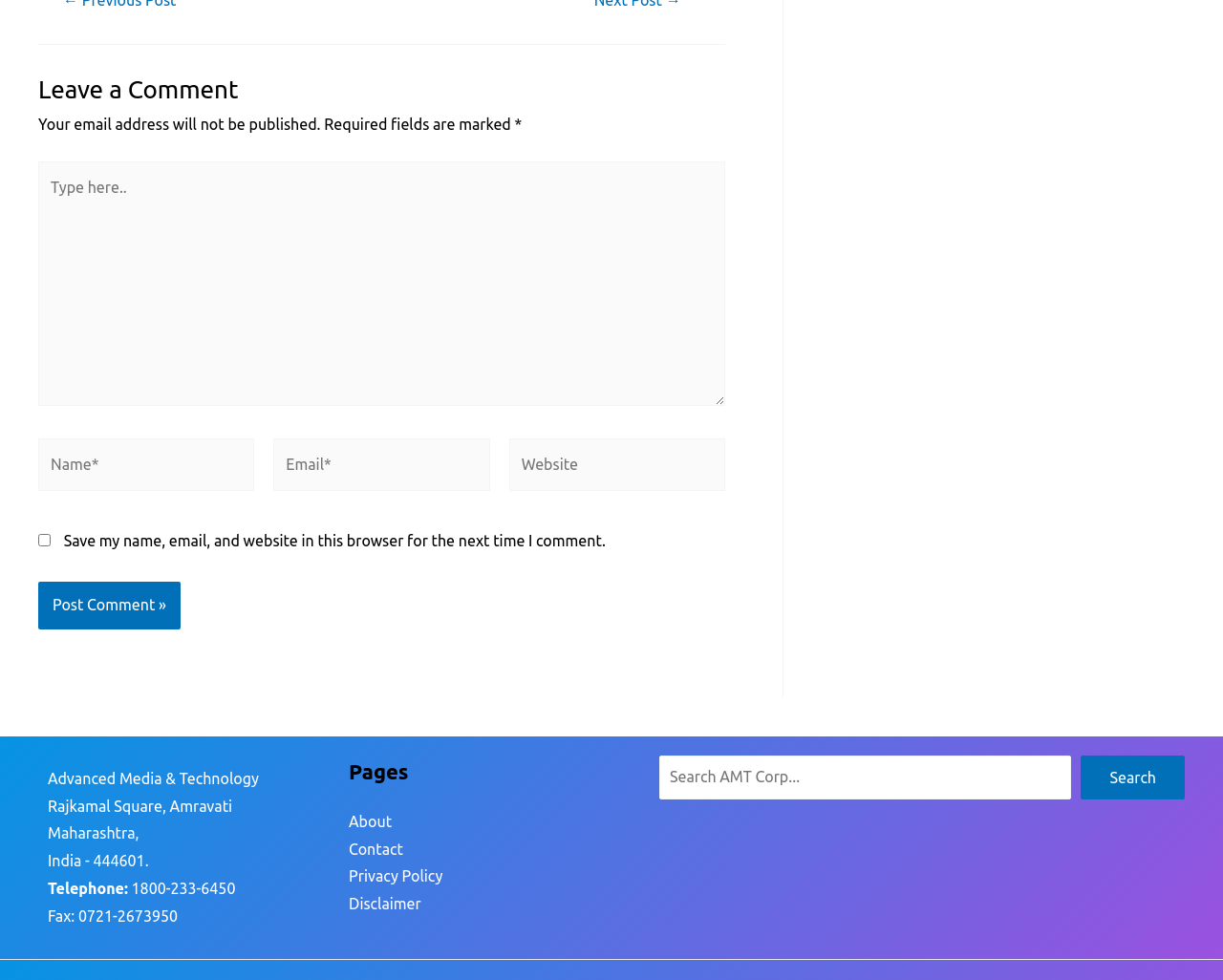Can you specify the bounding box coordinates of the area that needs to be clicked to fulfill the following instruction: "Click the Post Comment button"?

[0.031, 0.594, 0.148, 0.642]